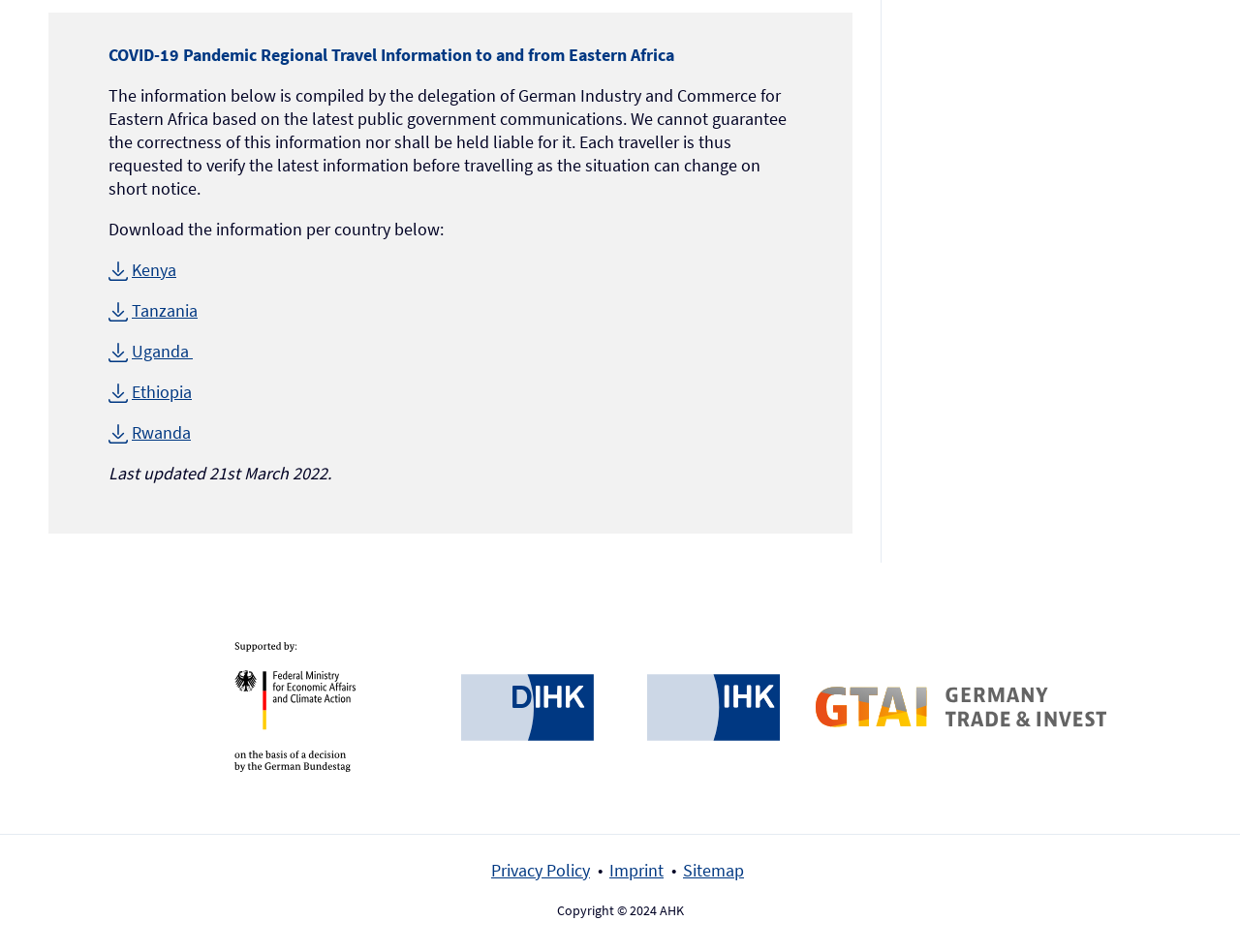Please answer the following question using a single word or phrase: How many organizations are funded by the Federal Ministry for Economic Affairs and Energy?

1